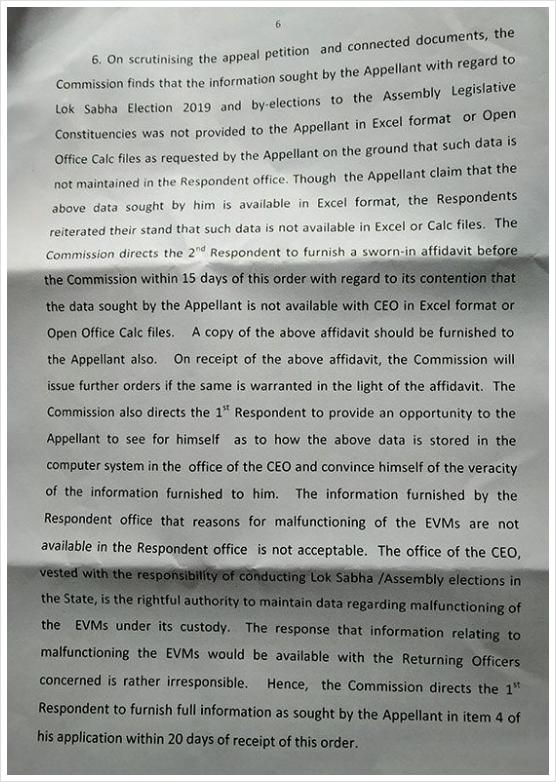Explain what the image portrays in a detailed manner.

The image displays a page from a document related to an appeal concerning the availability of election data following the Lok Sabha Election 2019. The text outlines the Commission's findings, stating that the information requested by the Appellant regarding the election data was not provided in the requested Excel format or Open Office Calc files. It emphasizes the Respondent's claim that such data is not maintained in their office. The Commission directs the second Respondent to submit a sworn affidavit within 15 days regarding this issue, and also instructs the first Respondent to allow the Appellant to inspect how the data is stored within the Chief Electoral Officer's (CEO) system, reinforcing the necessity for transparency in handling election data.

The caption provides a concise overview of the document's content, reflecting the ongoing concerns regarding data accessibility and election transparency.